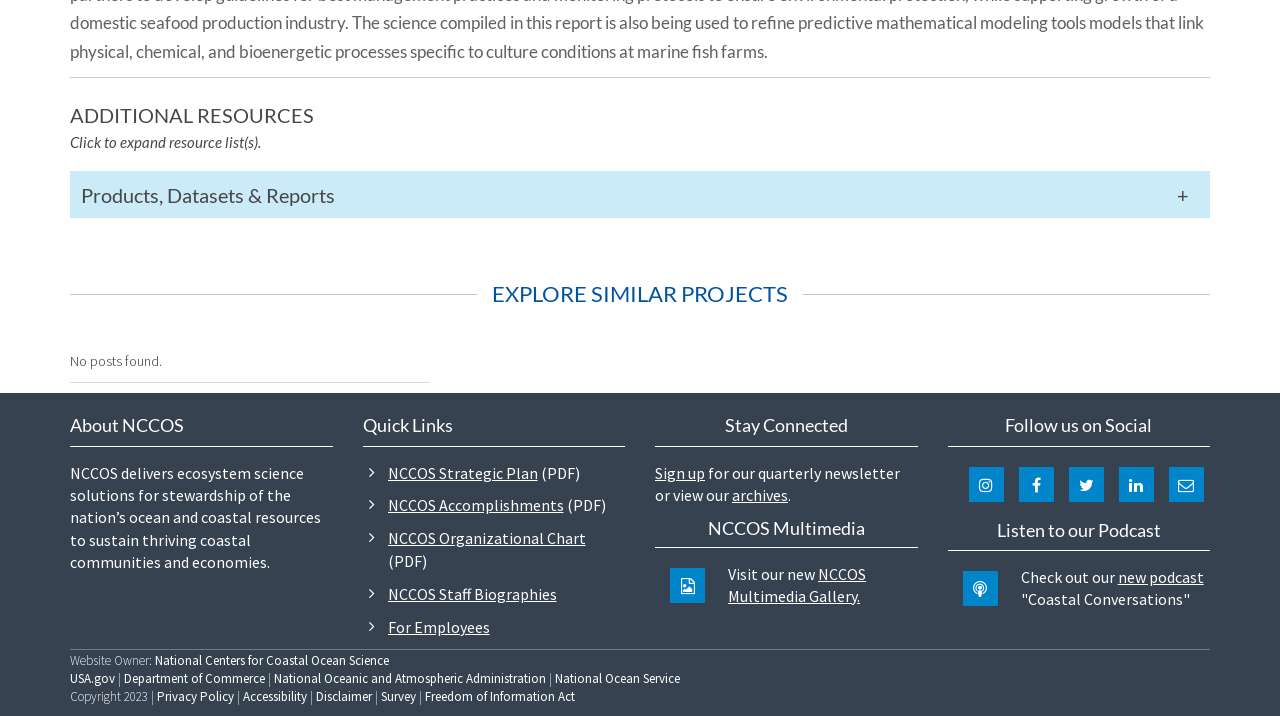Refer to the image and offer a detailed explanation in response to the question: What is the name of the organization?

The name of the organization can be found in the heading 'About NCCOS' and also in the link 'National Centers for Coastal Ocean Science' at the bottom of the page.